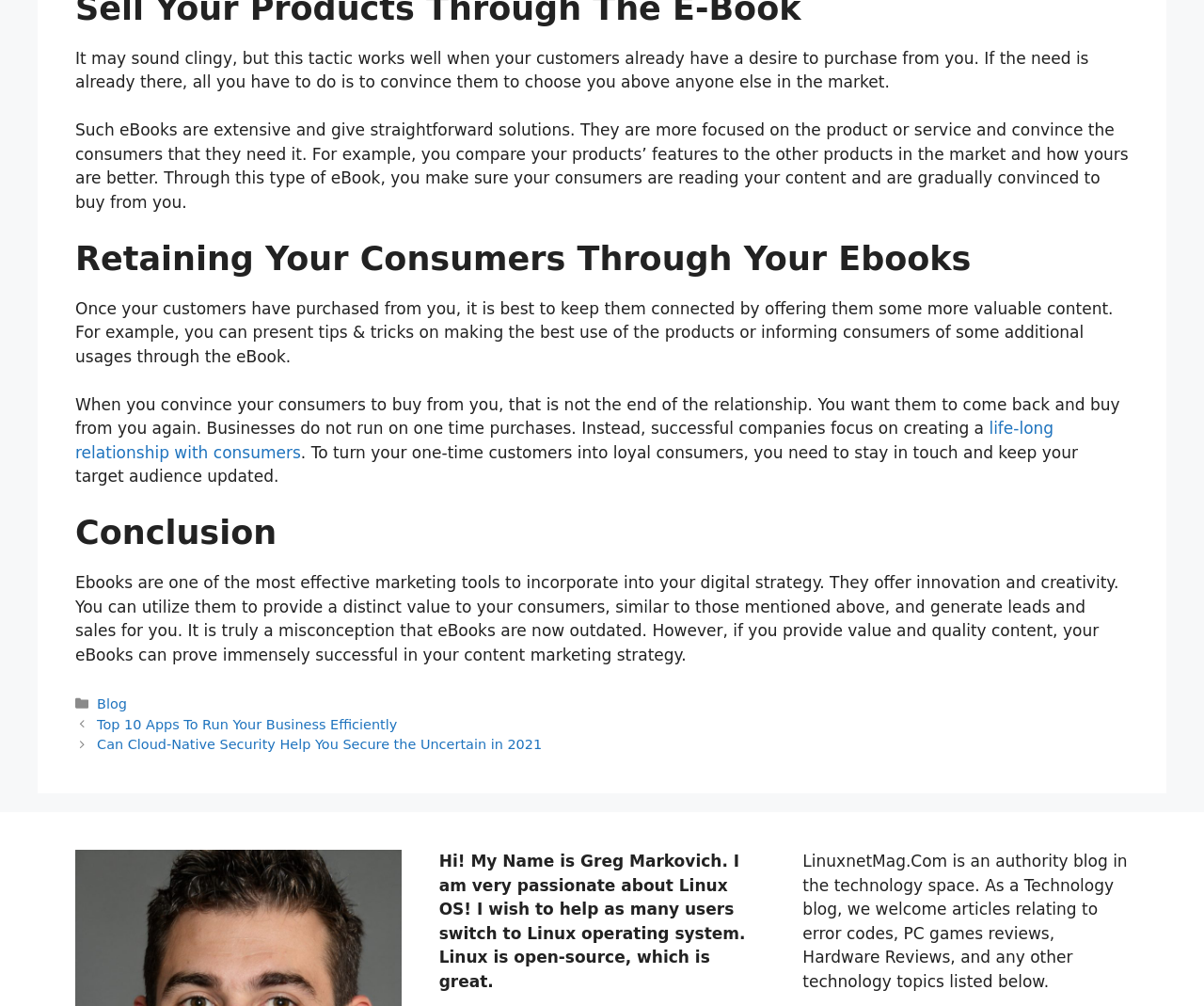Use the details in the image to answer the question thoroughly: 
What type of content can be included in eBooks?

The webpage suggests that eBooks can include tips and tricks on making the best use of products, as well as informing customers of additional usages. This type of content provides value to customers and keeps them engaged.